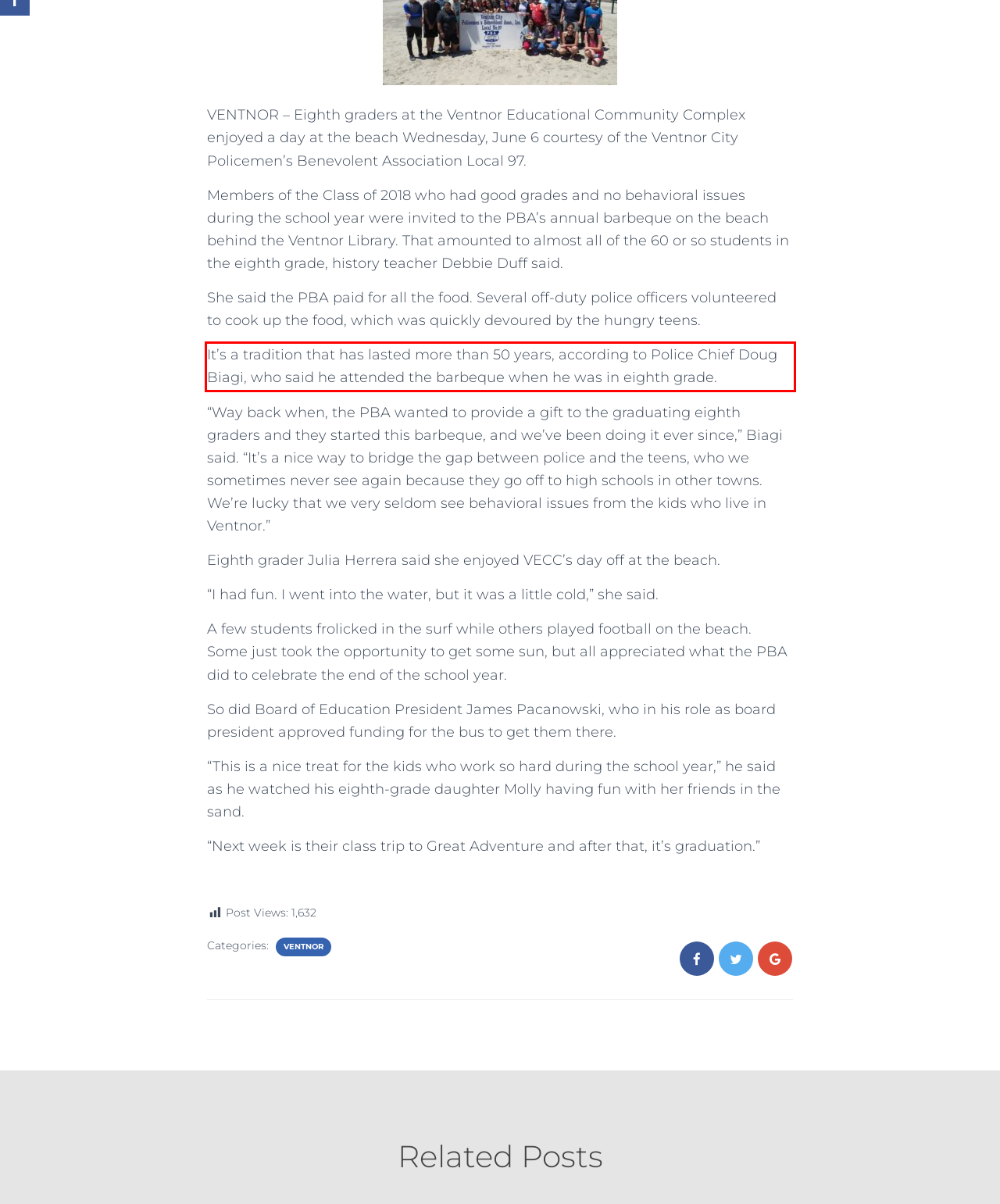The screenshot provided shows a webpage with a red bounding box. Apply OCR to the text within this red bounding box and provide the extracted content.

It’s a tradition that has lasted more than 50 years, according to Police Chief Doug Biagi, who said he attended the barbeque when he was in eighth grade.